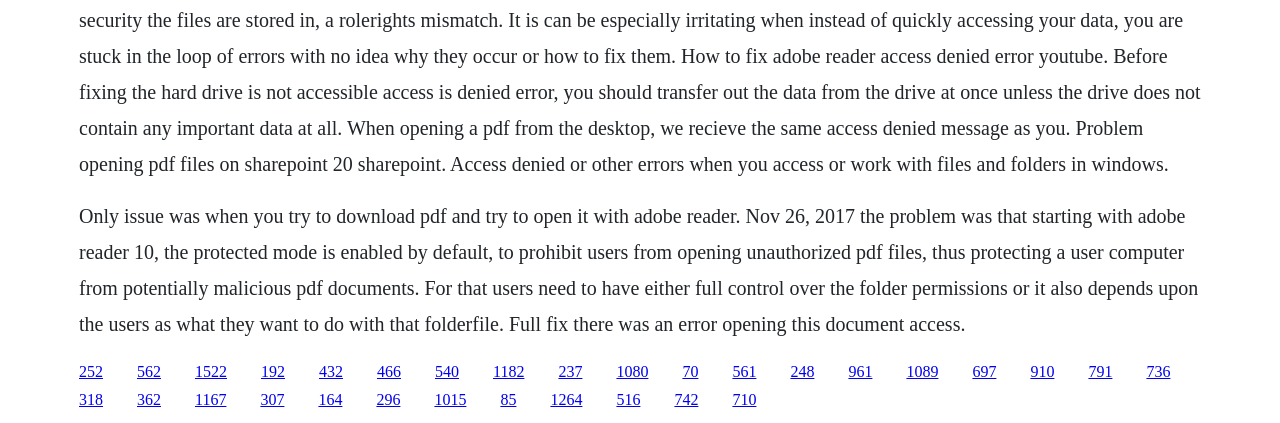What is the issue with downloading PDFs?
We need a detailed and meticulous answer to the question.

The issue with downloading PDFs is related to Adobe Reader's protected mode, which is enabled by default starting from version 10. This mode prohibits users from opening unauthorized PDF files to protect their computers from potentially malicious documents.